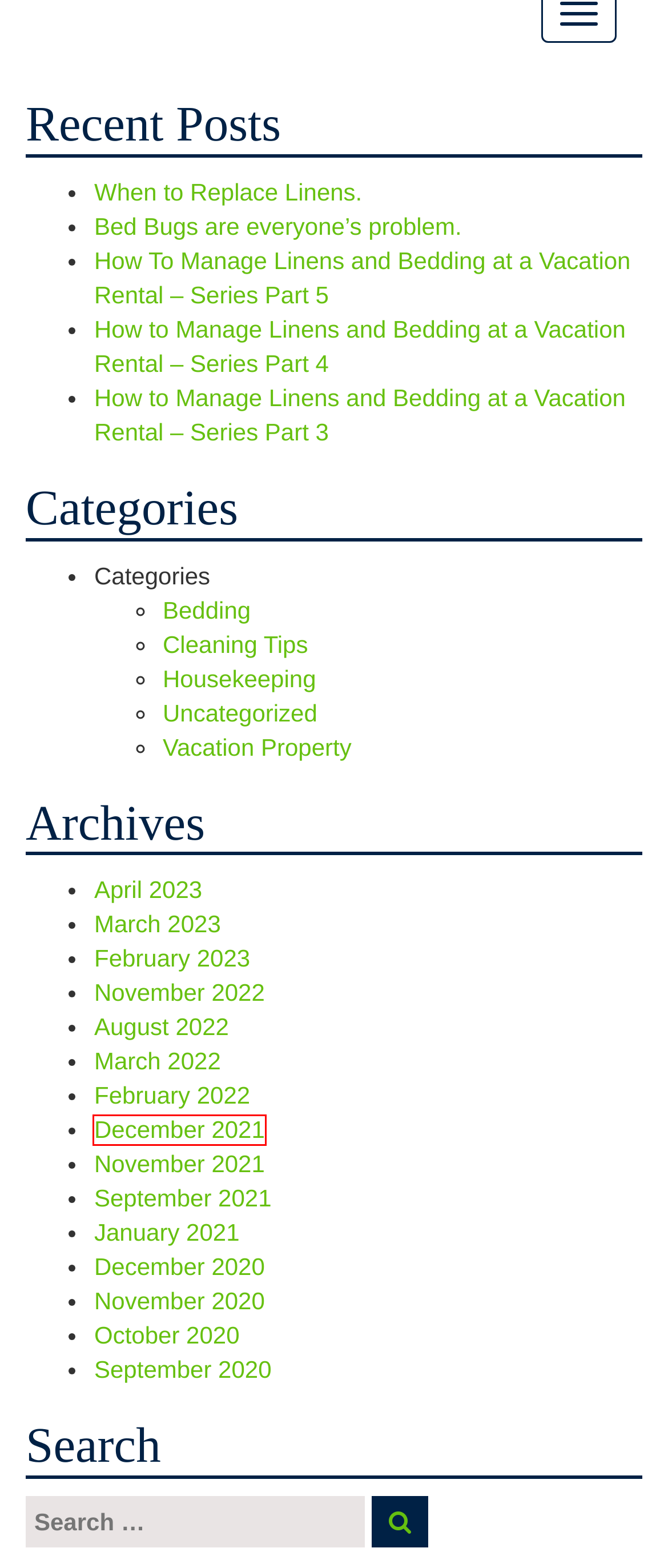Take a look at the provided webpage screenshot featuring a red bounding box around an element. Select the most appropriate webpage description for the page that loads after clicking on the element inside the red bounding box. Here are the candidates:
A. February, 2022 - Chinaberry Tree Linens
B. November, 2020 - Chinaberry Tree Linens
C. August, 2022 - Chinaberry Tree Linens
D. February, 2023 - Chinaberry Tree Linens
E. December, 2021 - Chinaberry Tree Linens
F. Vacation Property - Chinaberry Tree Linens
G. Bed Bugs are everyone’s problem. - Chinaberry Tree Linens
H. Uncategorized - Chinaberry Tree Linens

E